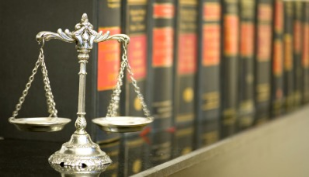Respond with a single word or short phrase to the following question: 
What is the theme of the accompanying article?

Legal professionals and evolution of law